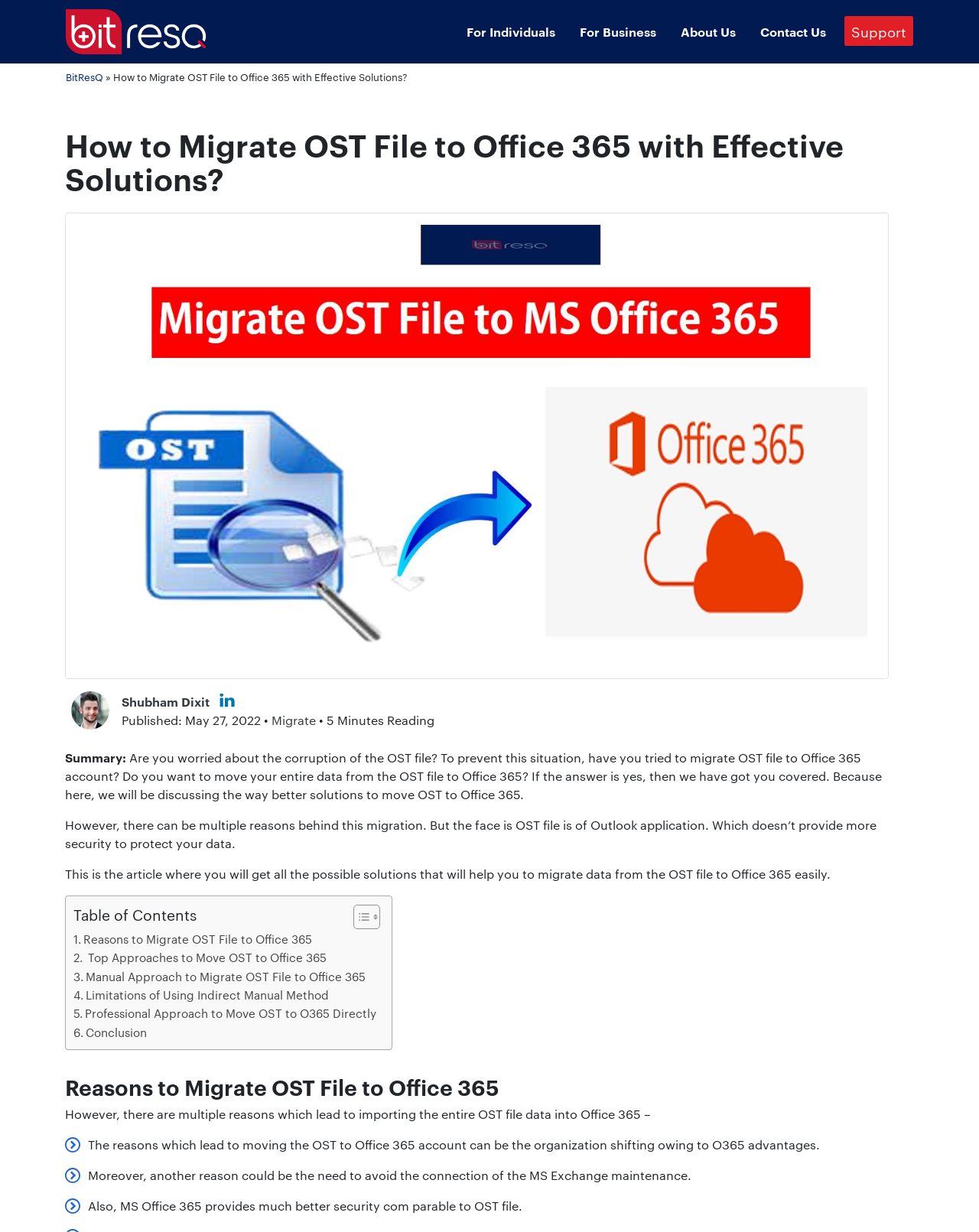Please find the bounding box coordinates (top-left x, top-left y, bottom-right x, bottom-right y) in the screenshot for the UI element described as follows: parent_node: Shubham Dixit aria-label="Linkedin"

[0.223, 0.563, 0.241, 0.576]